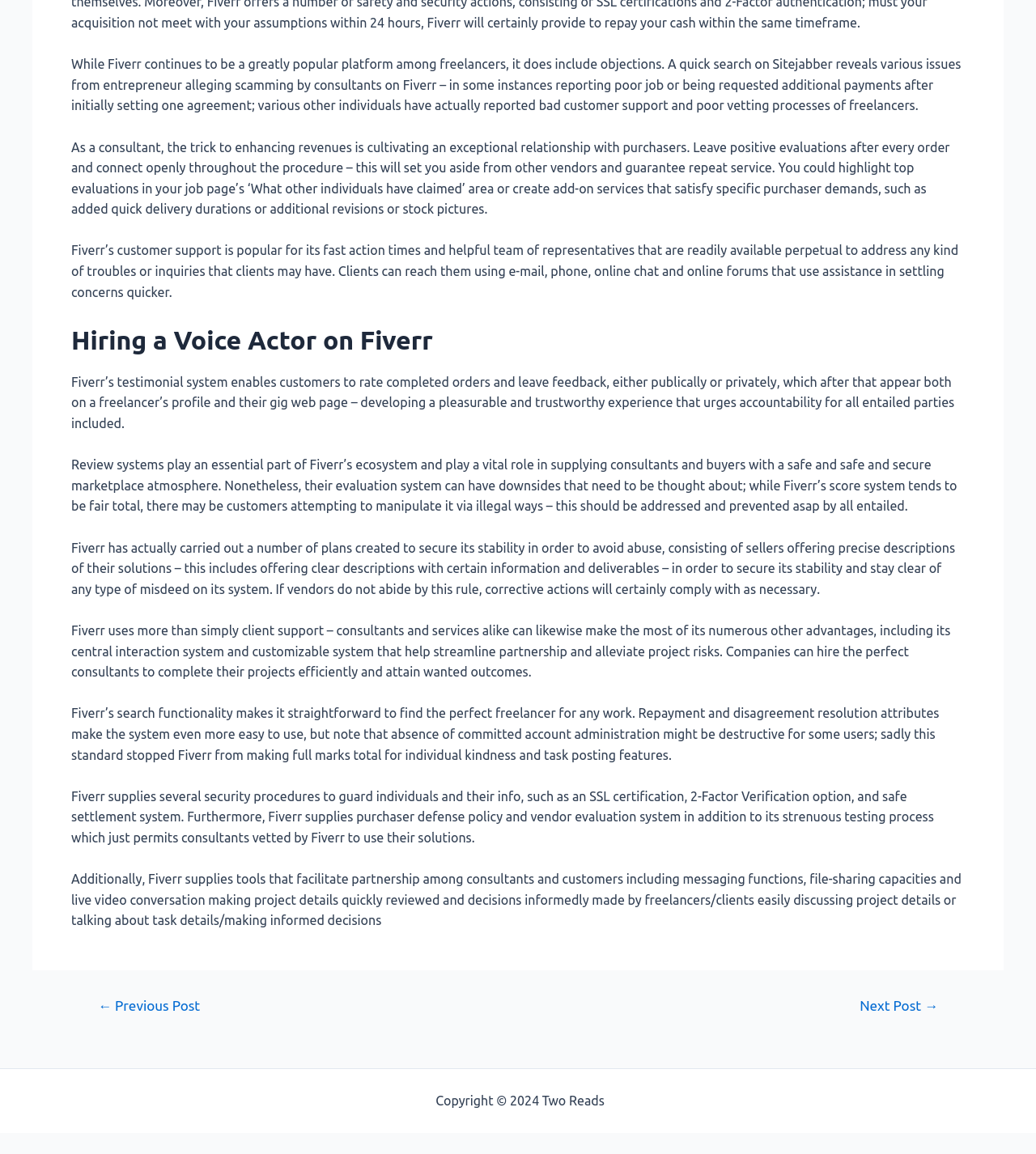Bounding box coordinates are specified in the format (top-left x, top-left y, bottom-right x, bottom-right y). All values are floating point numbers bounded between 0 and 1. Please provide the bounding box coordinate of the region this sentence describes: Sitemap

[0.586, 0.948, 0.633, 0.96]